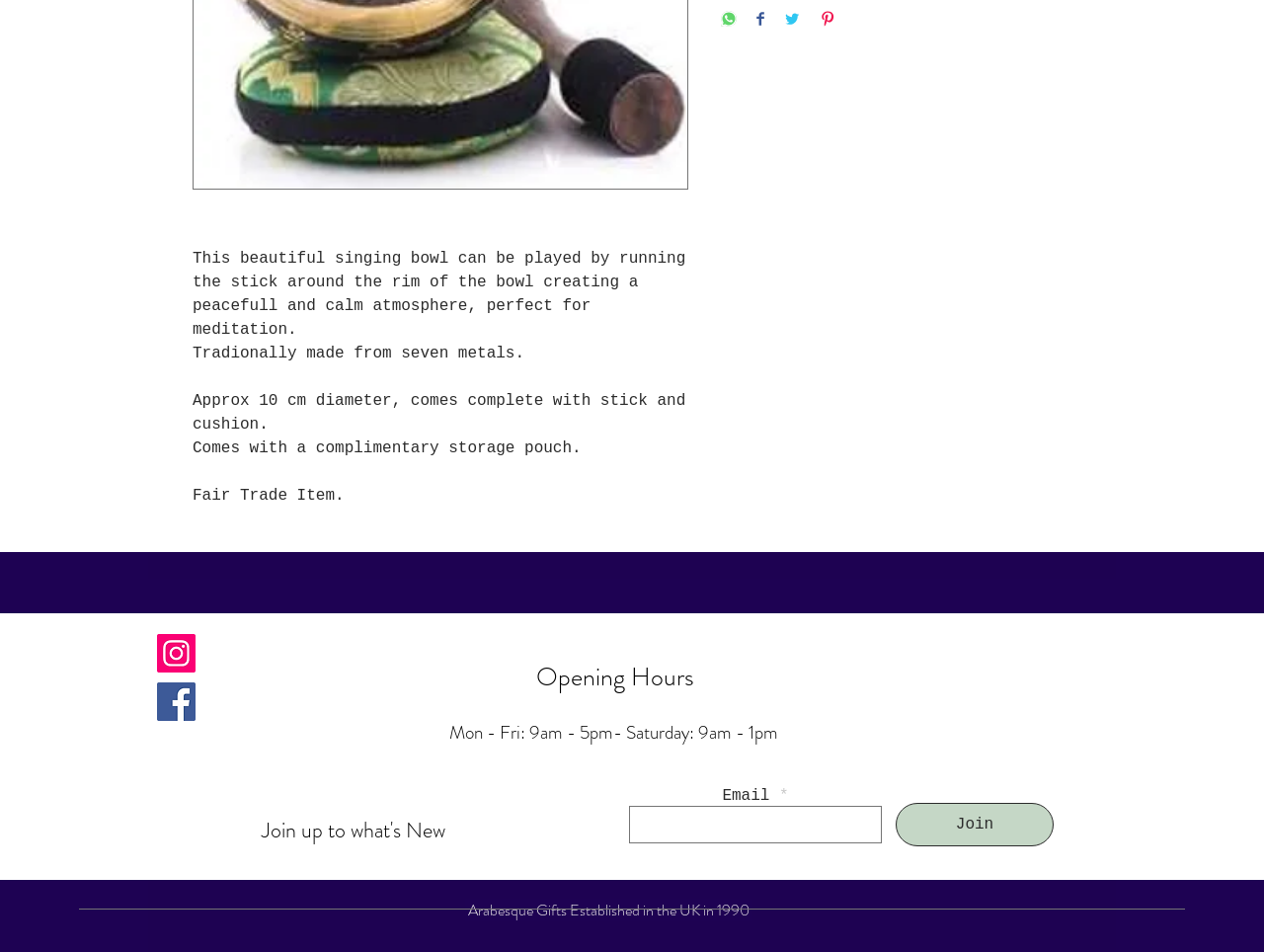Locate the UI element described as follows: "aria-label="Facebook"". Return the bounding box coordinates as four float numbers between 0 and 1 in the order [left, top, right, bottom].

[0.124, 0.717, 0.155, 0.758]